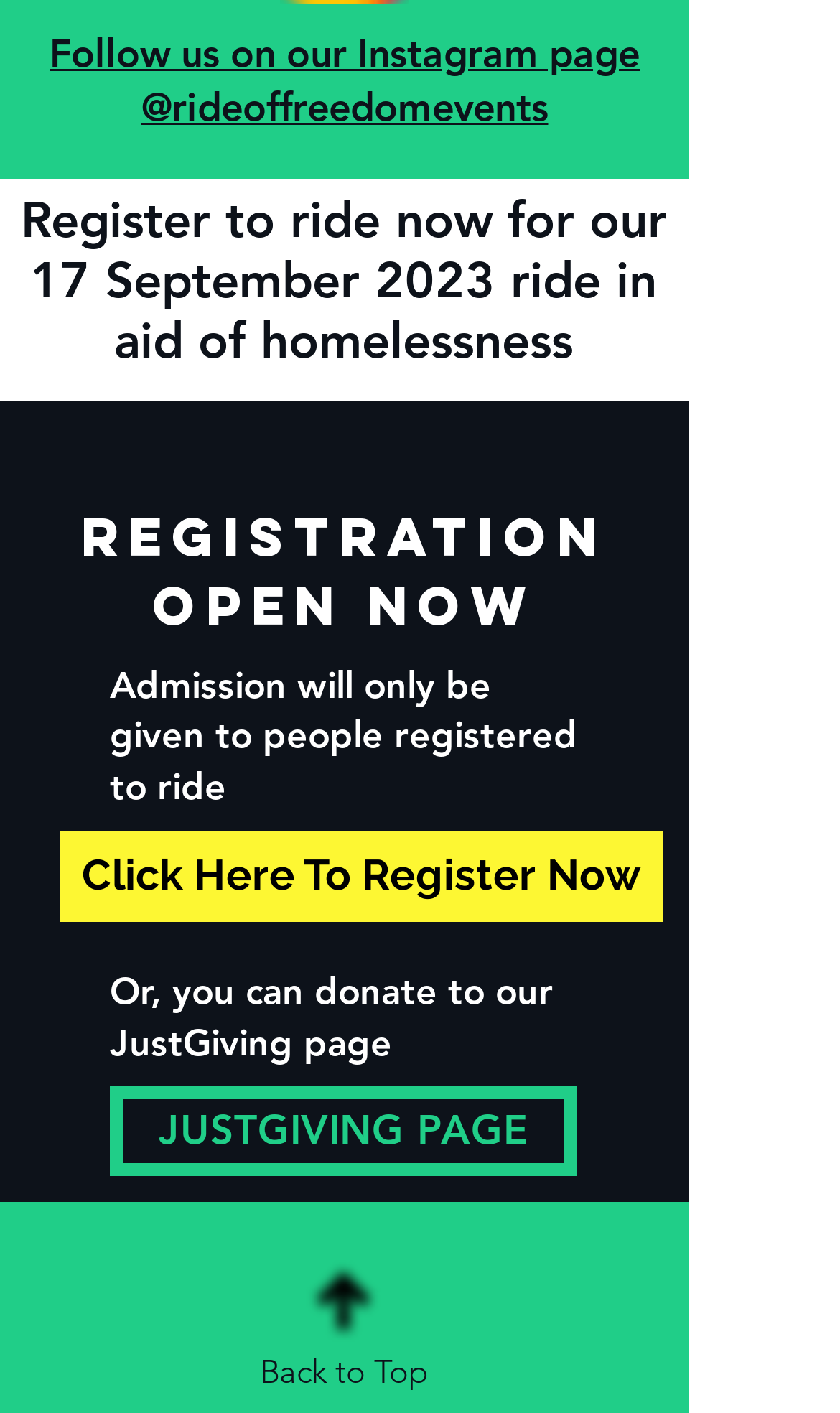Locate the bounding box for the described UI element: "Click Here To Register Now". Ensure the coordinates are four float numbers between 0 and 1, formatted as [left, top, right, bottom].

[0.072, 0.589, 0.79, 0.653]